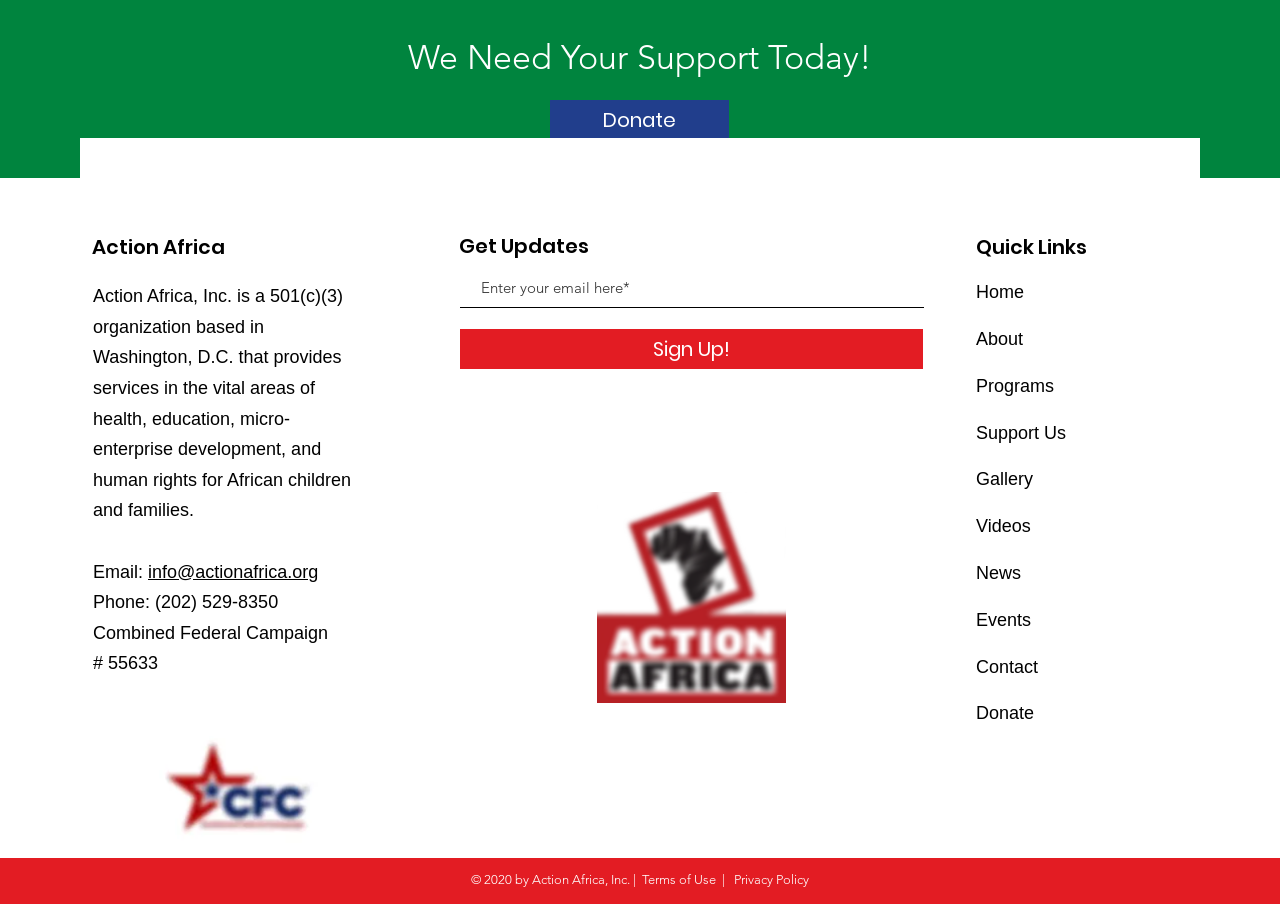Determine the bounding box coordinates (top-left x, top-left y, bottom-right x, bottom-right y) of the UI element described in the following text: 2024 Summer Camp Guide

None